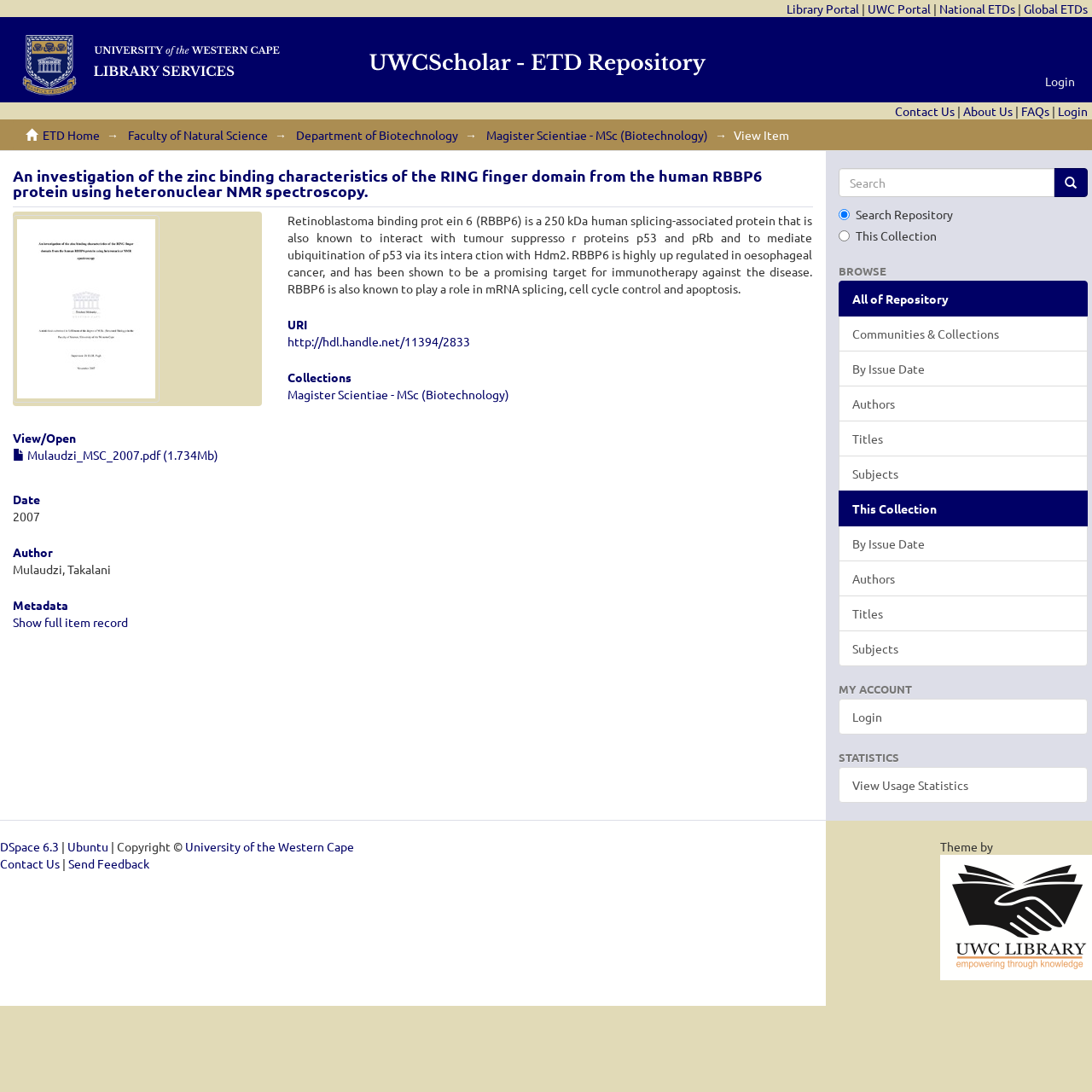Locate the bounding box coordinates of the element that should be clicked to execute the following instruction: "Check the metadata".

[0.012, 0.549, 0.24, 0.56]